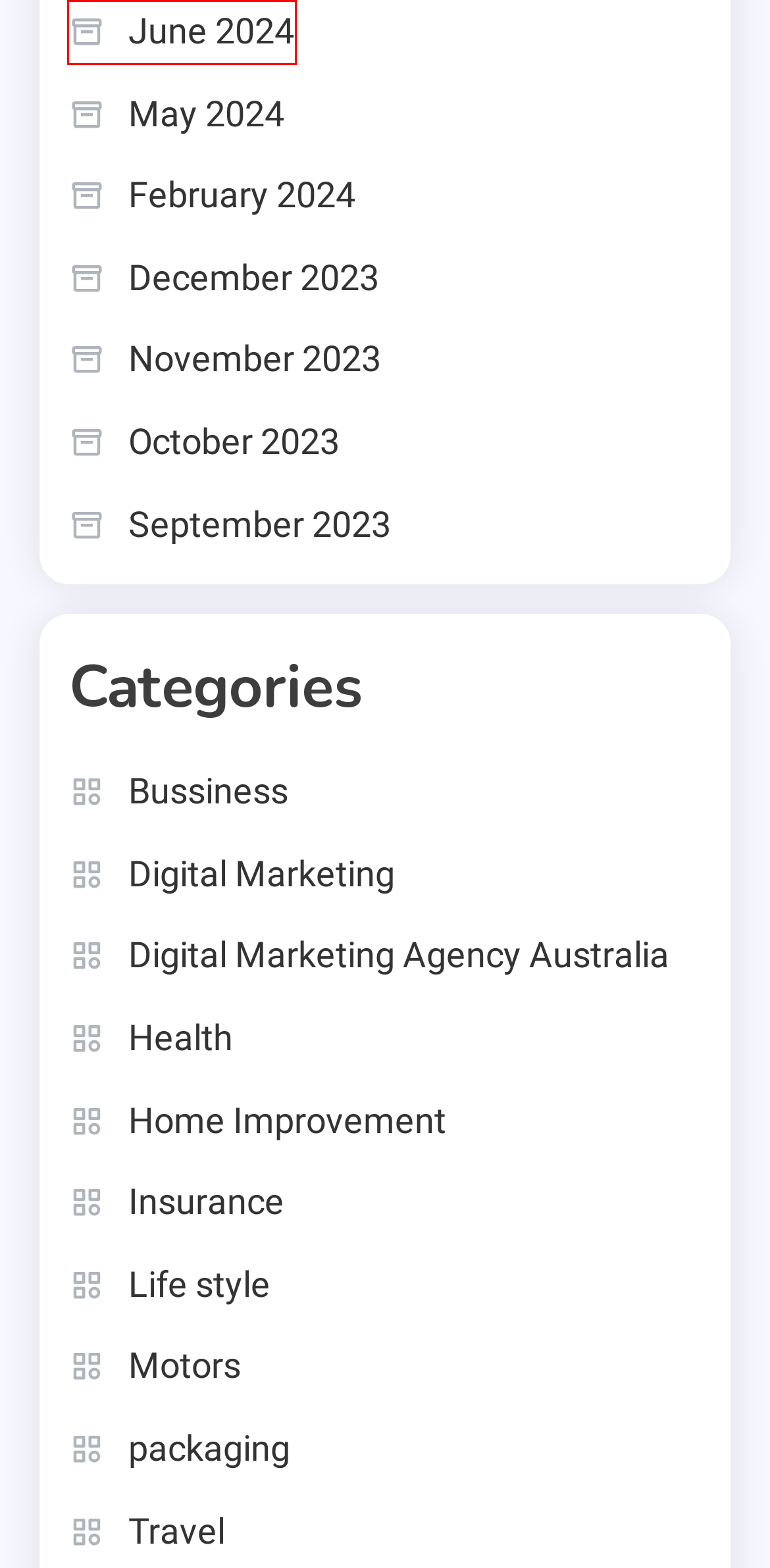Inspect the provided webpage screenshot, concentrating on the element within the red bounding box. Select the description that best represents the new webpage after you click the highlighted element. Here are the candidates:
A. Digital Marketing Archives -
B. Life style Archives -
C. June 2024 -
D. Travel Archives -
E. October 2023 -
F. Motors Archives -
G. February 2024 -
H. November 2023 -

C